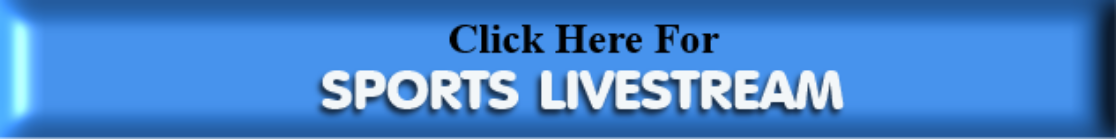Answer in one word or a short phrase: 
What is the purpose of the phrase 'Click Here For'?

to provide a clear call to action